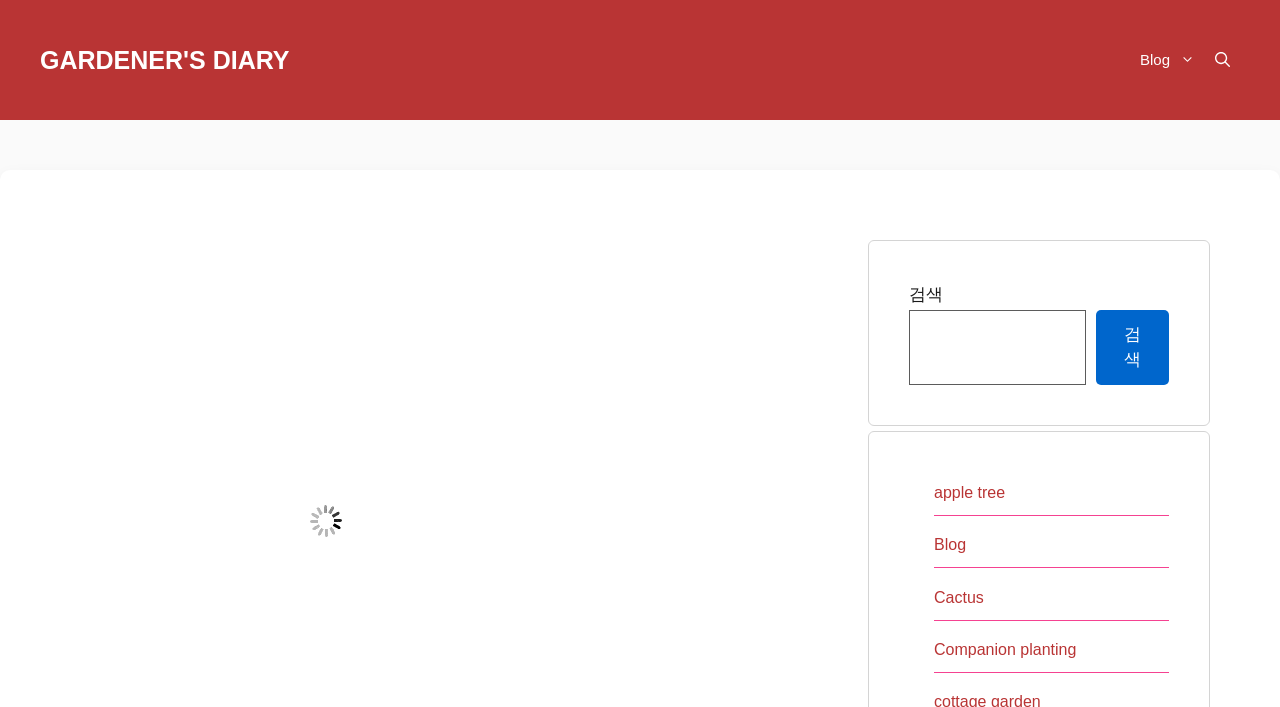Specify the bounding box coordinates of the area to click in order to follow the given instruction: "Search for something."

[0.71, 0.438, 0.849, 0.544]